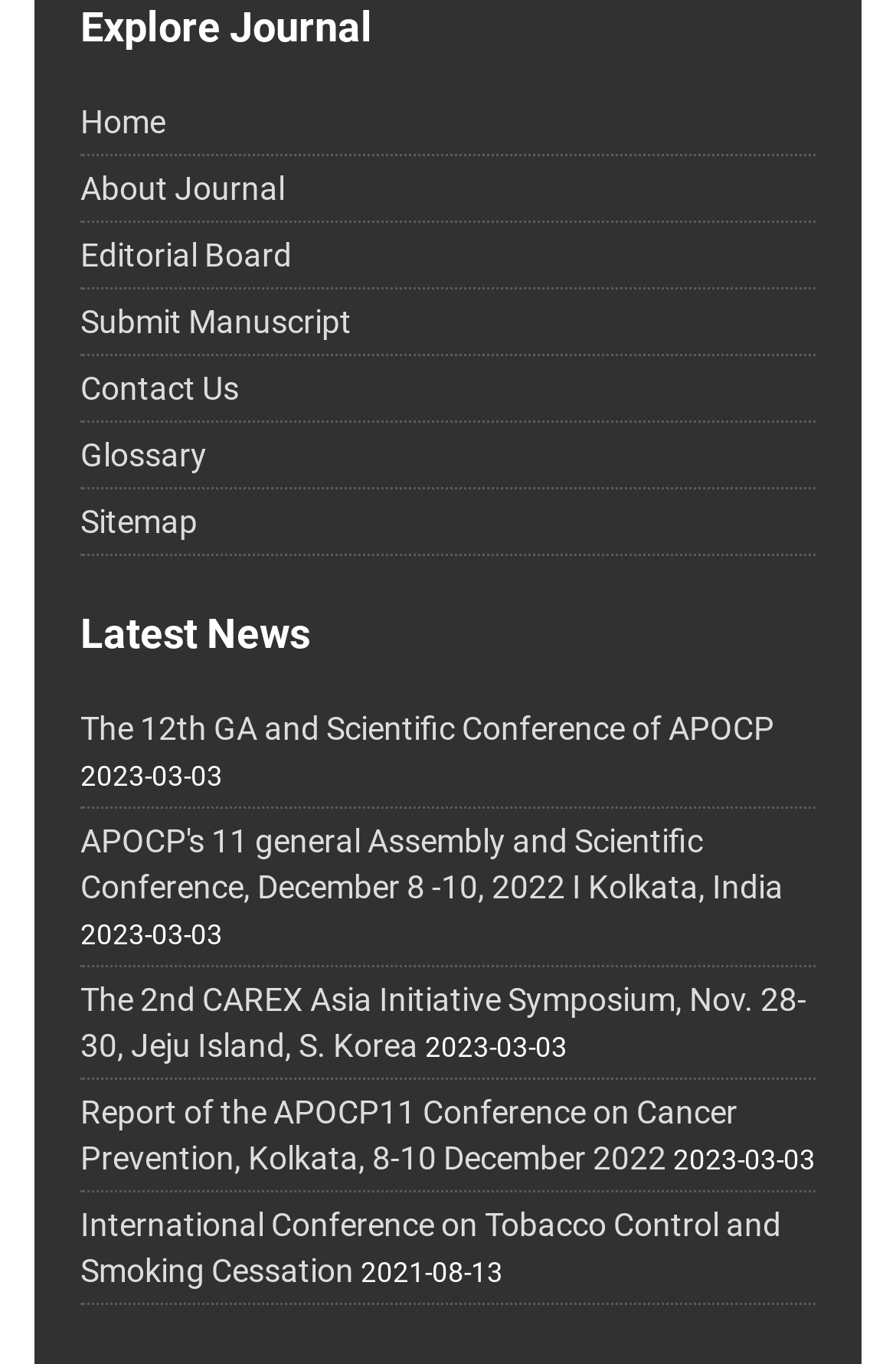What is the theme of the news articles?
Look at the image and respond with a one-word or short phrase answer.

Cancer prevention and control